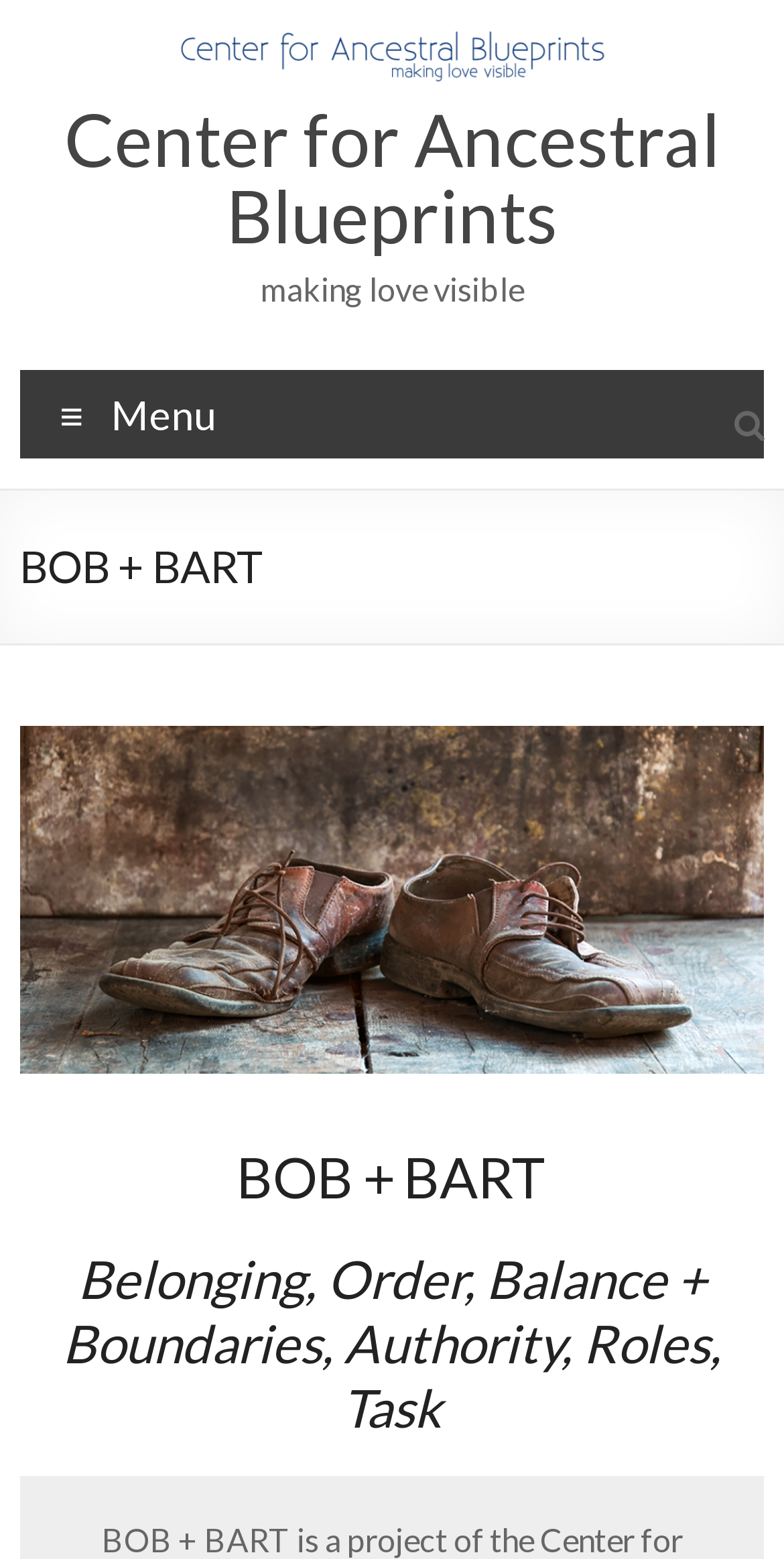Create an elaborate caption that covers all aspects of the webpage.

The webpage is about the project "BOB + BART" from the Center for Ancestral Blueprints. At the top left corner, there is a link and an image, both labeled "Center for Ancestral Blueprints". Below them, there is a heading with the same label. 

To the right of the top section, there is a text "making love visible". Below this text, there is a "Menu" label. 

Further down, there is a large section dedicated to "BOB + BART". At the top of this section, there is a heading with the project name. Below the heading, there is a large image of worn leather shoes, taking up most of the section. 

At the bottom of the "BOB + BART" section, there are two headings, one with the project name again, and another with the full acronym expansion "Belonging, Order, Balance + Boundaries, Authority, Roles, Task".